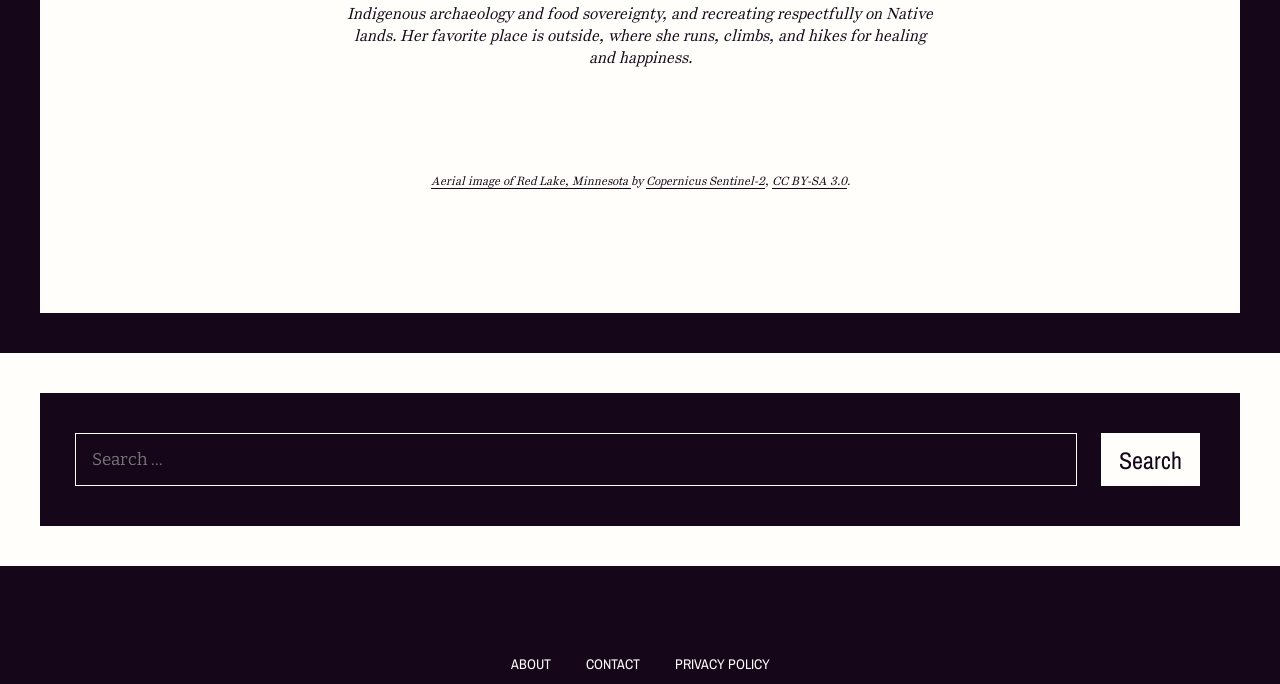Locate the bounding box coordinates of the clickable area to execute the instruction: "Search with the search button". Provide the coordinates as four float numbers between 0 and 1, represented as [left, top, right, bottom].

[0.86, 0.632, 0.938, 0.711]